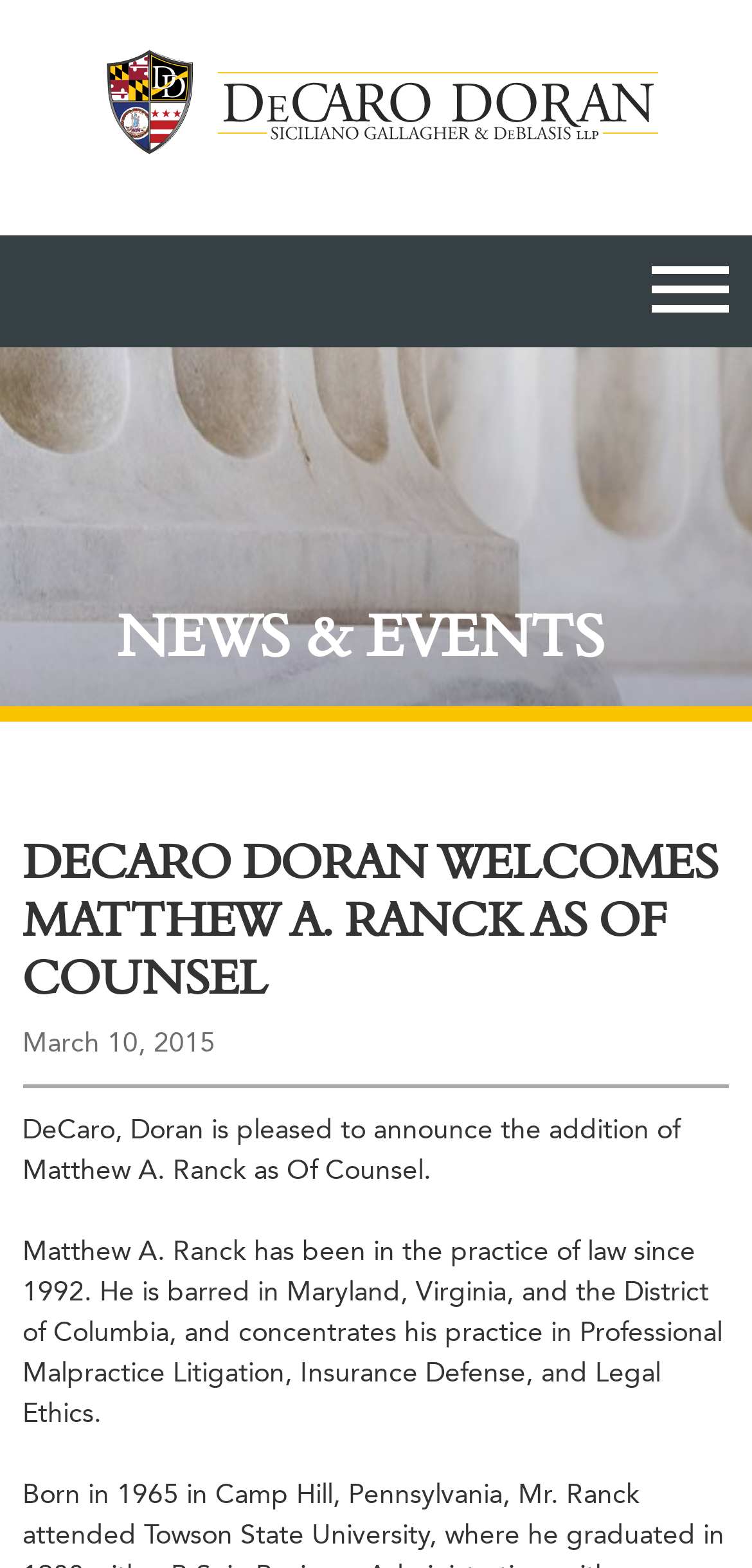Using the provided element description "Contact us", determine the bounding box coordinates of the UI element.

None